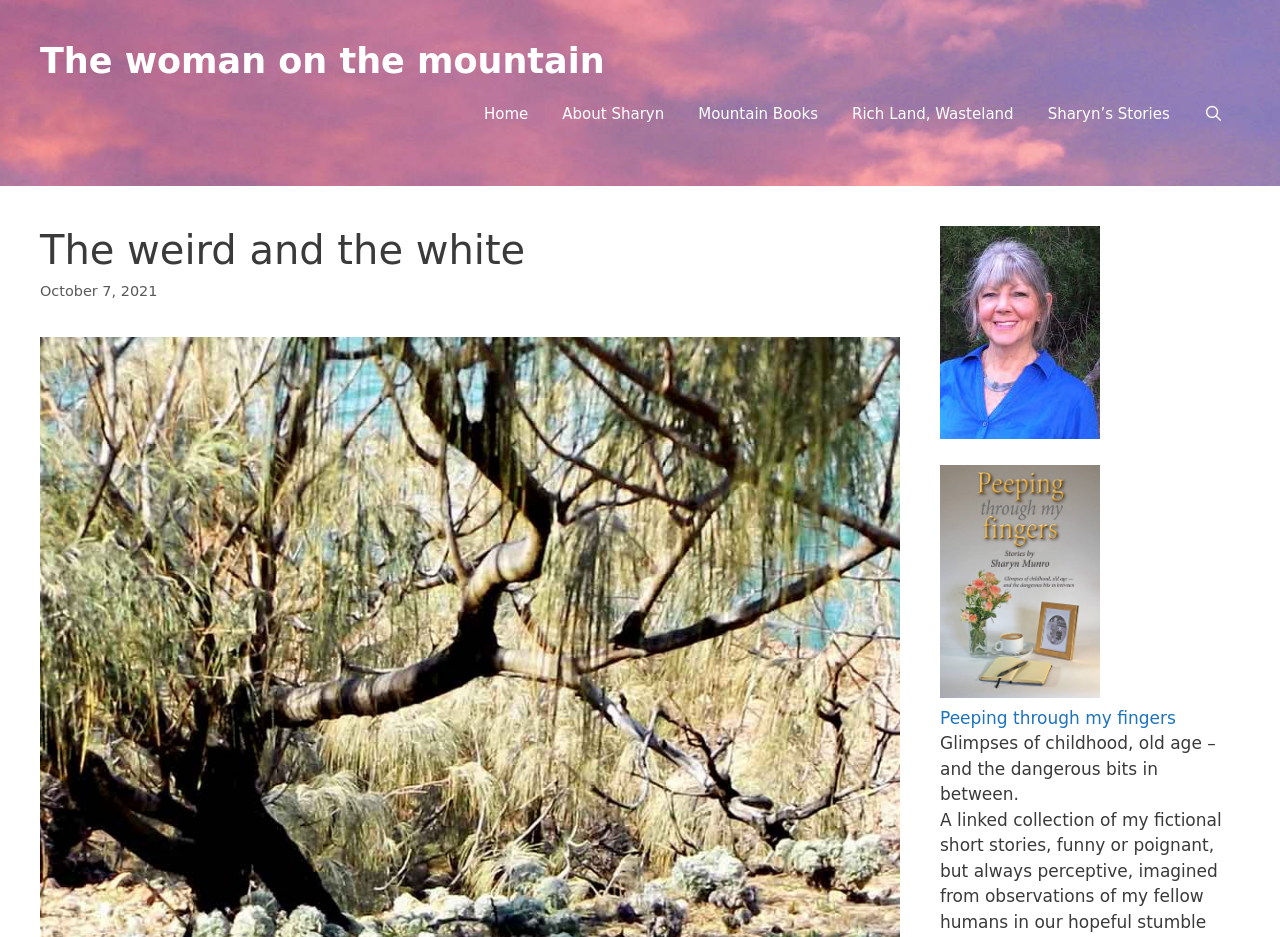Kindly respond to the following question with a single word or a brief phrase: 
What is the date of the article?

October 7, 2021